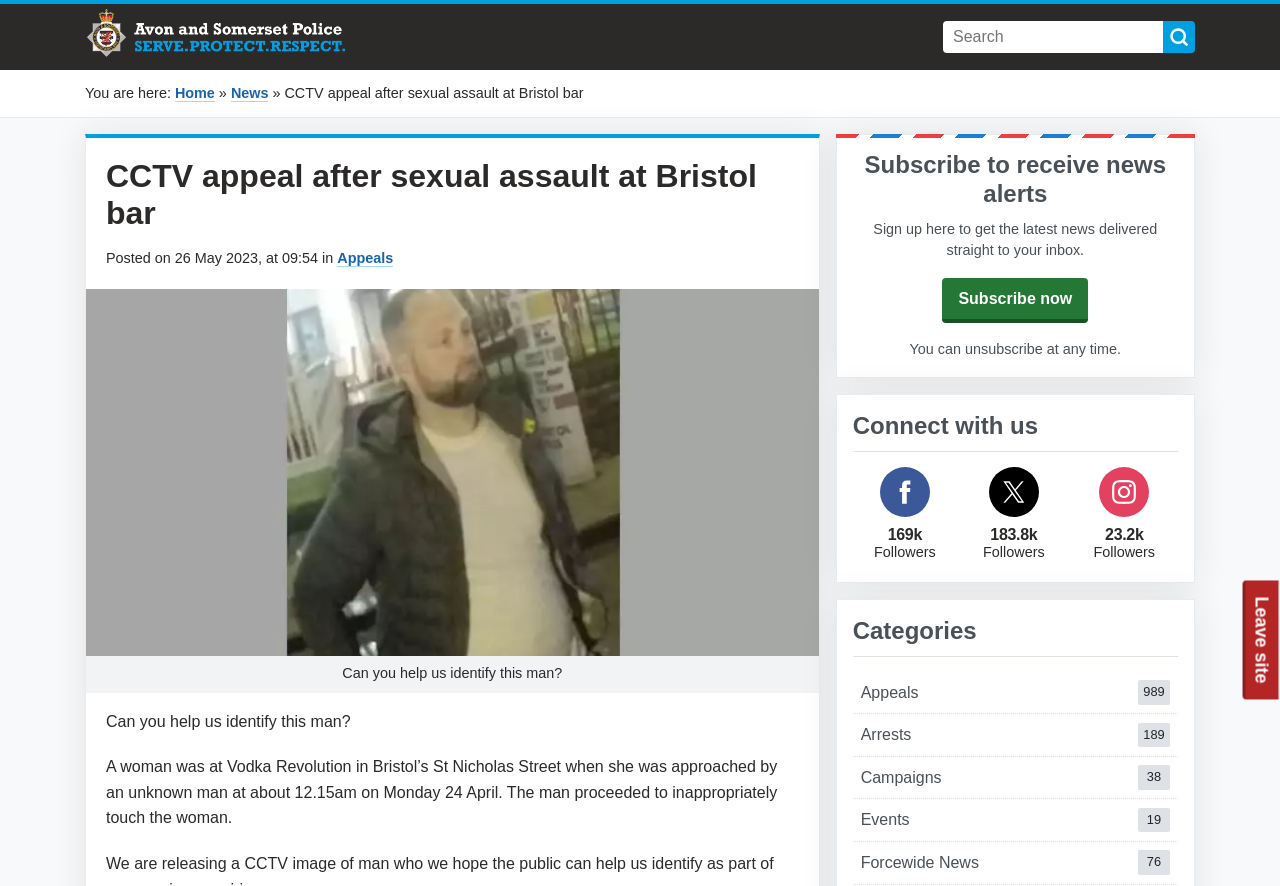What is the category of the news article?
Can you provide a detailed and comprehensive answer to the question?

I found the answer by looking at the breadcrumb trail at the top of the webpage, which shows the category of the news article. The text 'You are here: Home » News » Appeals » CCTV appeal after sexual assault at Bristol bar' indicates that the category is Appeals.